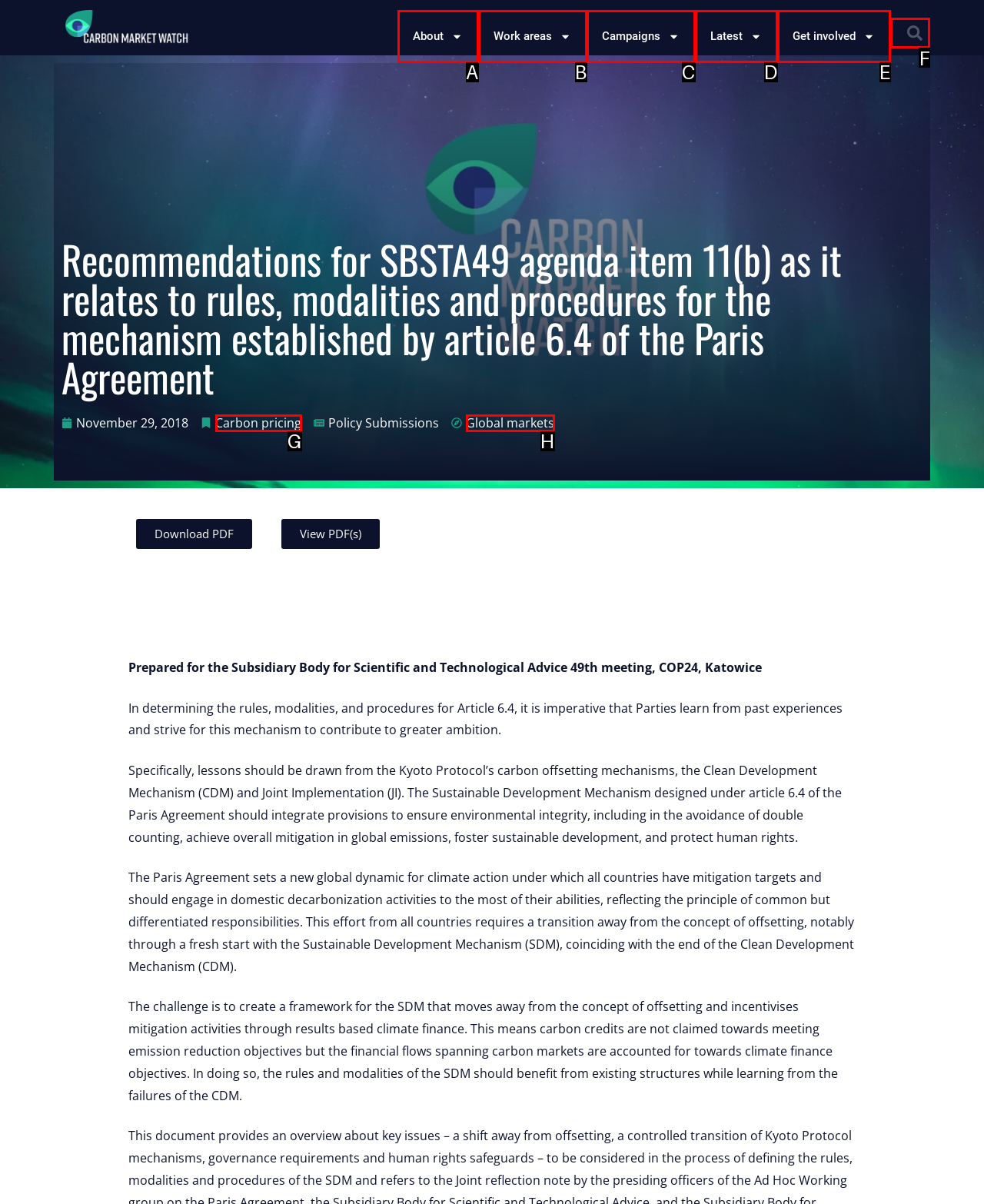Tell me the letter of the correct UI element to click for this instruction: Search for something. Answer with the letter only.

F